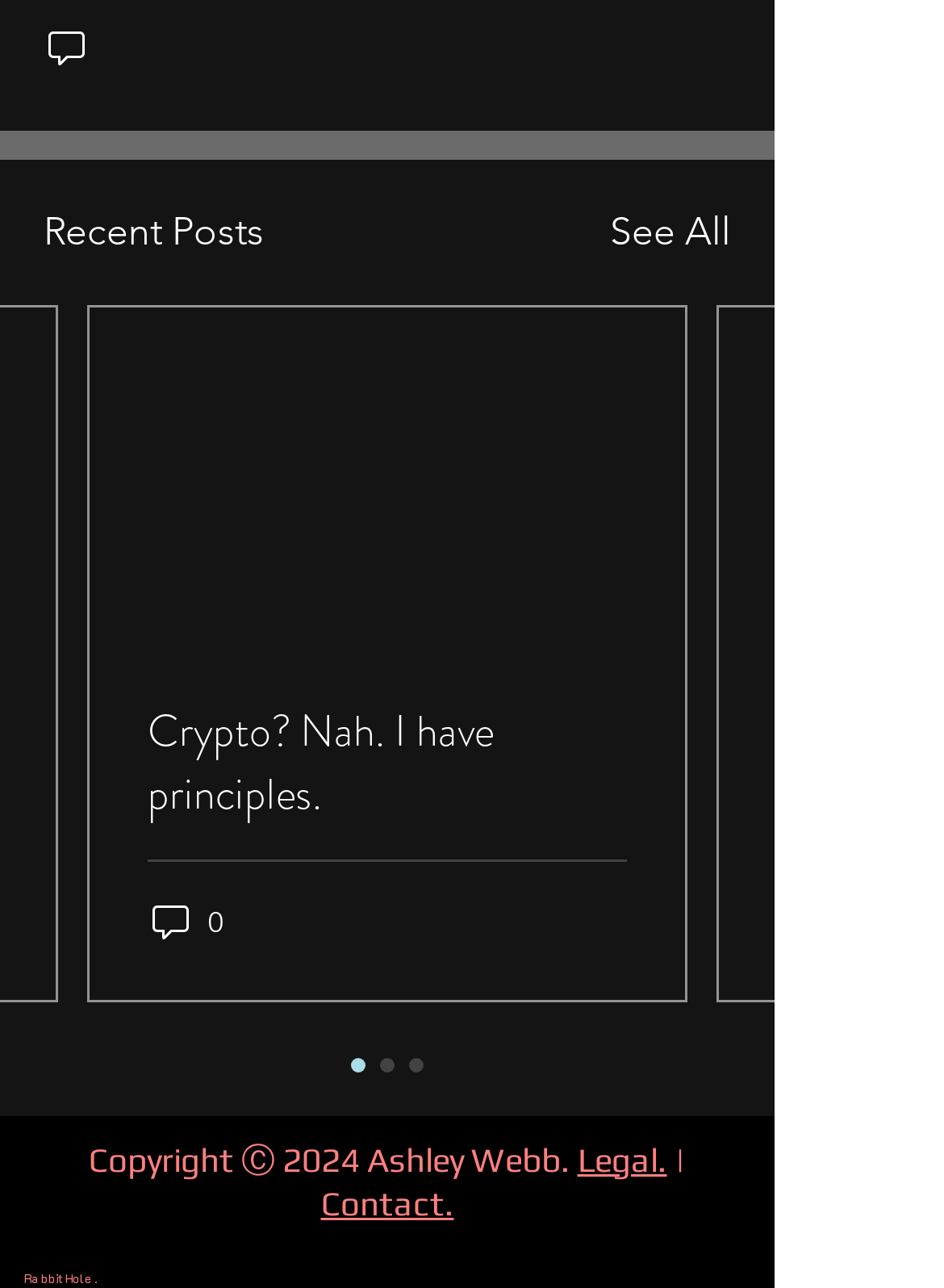Use a single word or phrase to answer this question: 
What is the title of the first article?

Crypto? Nah. I have principles.